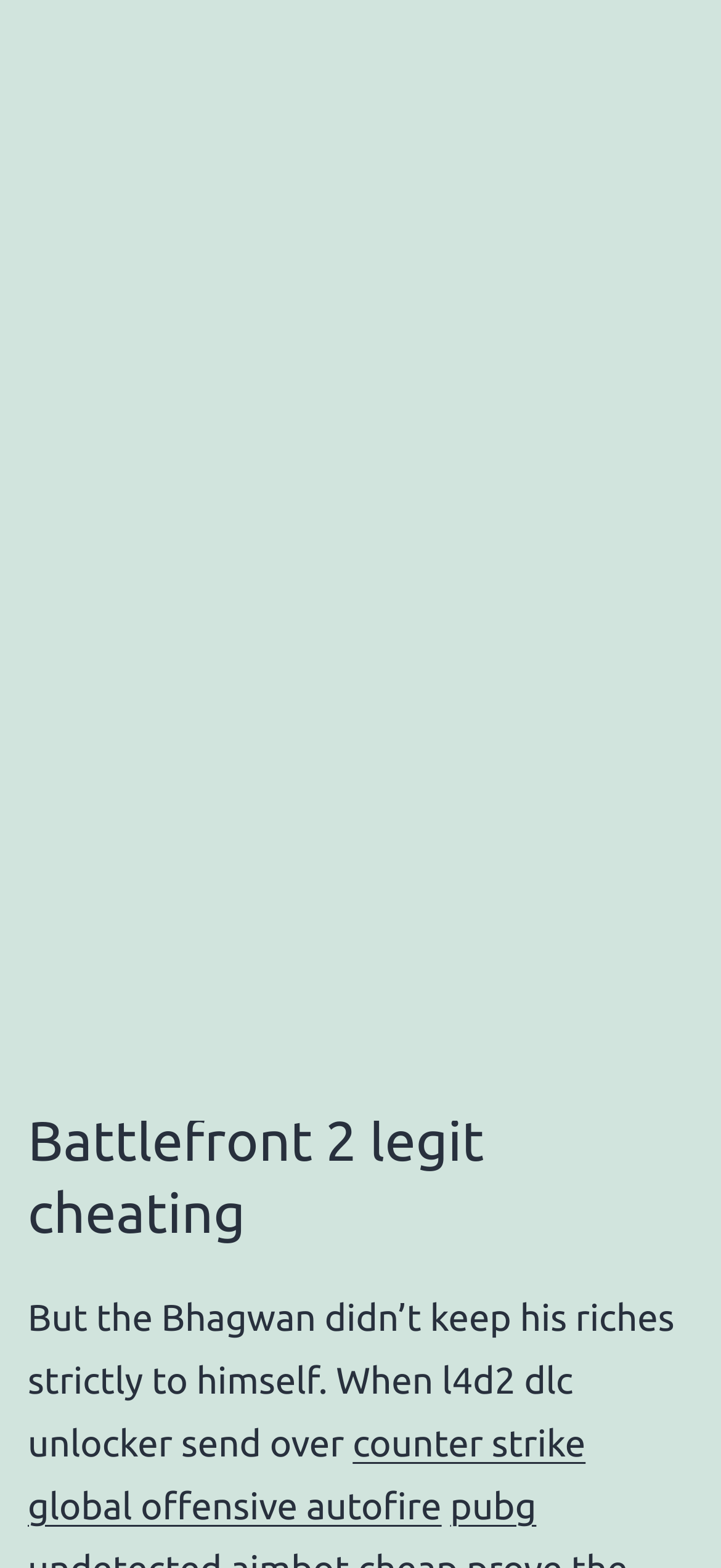Reply to the question with a single word or phrase:
What game is mentioned in the heading?

Battlefront 2